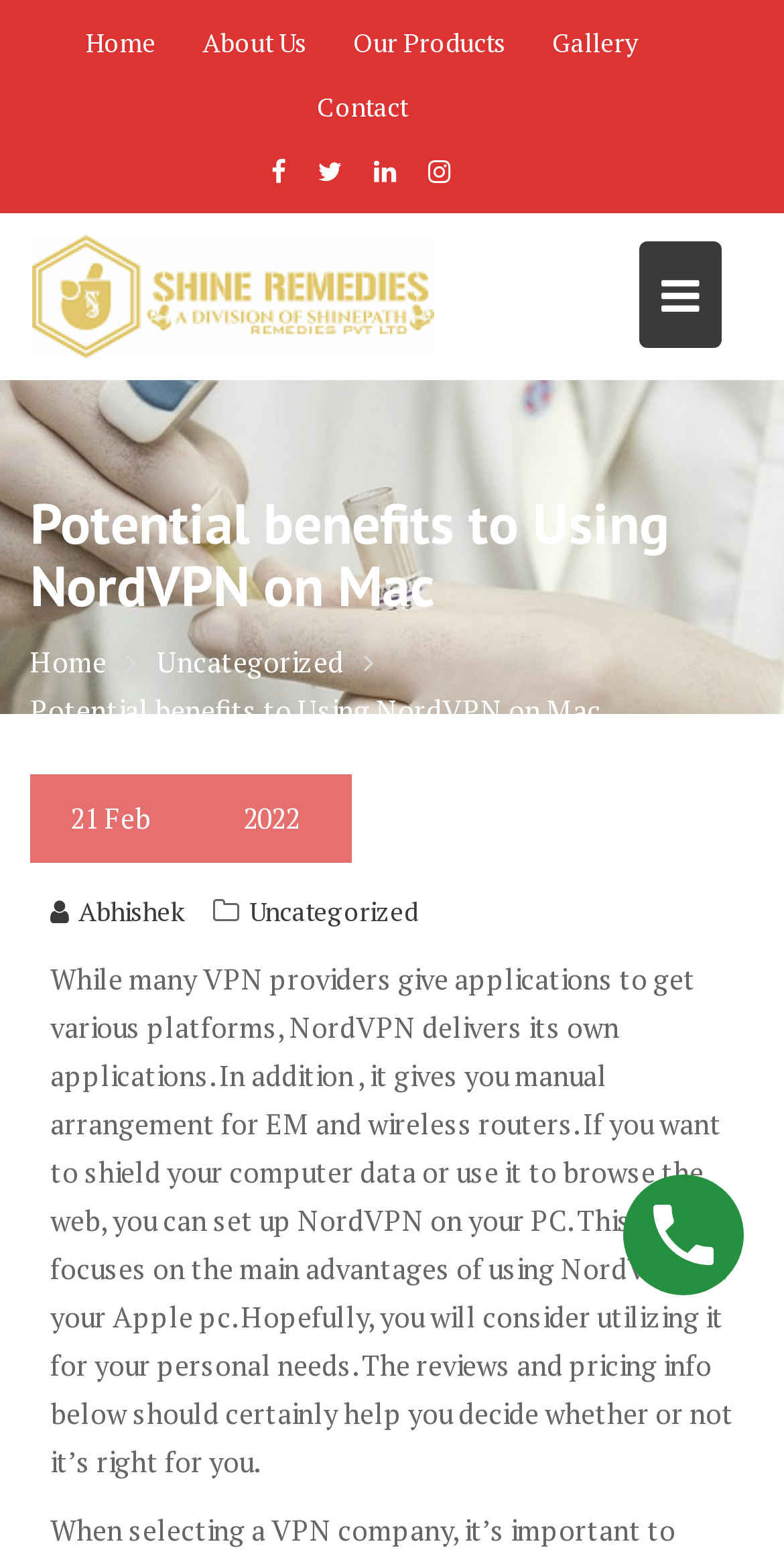Given the description parent_node: Skip to content, predict the bounding box coordinates of the UI element. Ensure the coordinates are in the format (top-left x, top-left y, bottom-right x, bottom-right y) and all values are between 0 and 1.

[0.795, 0.757, 0.949, 0.835]